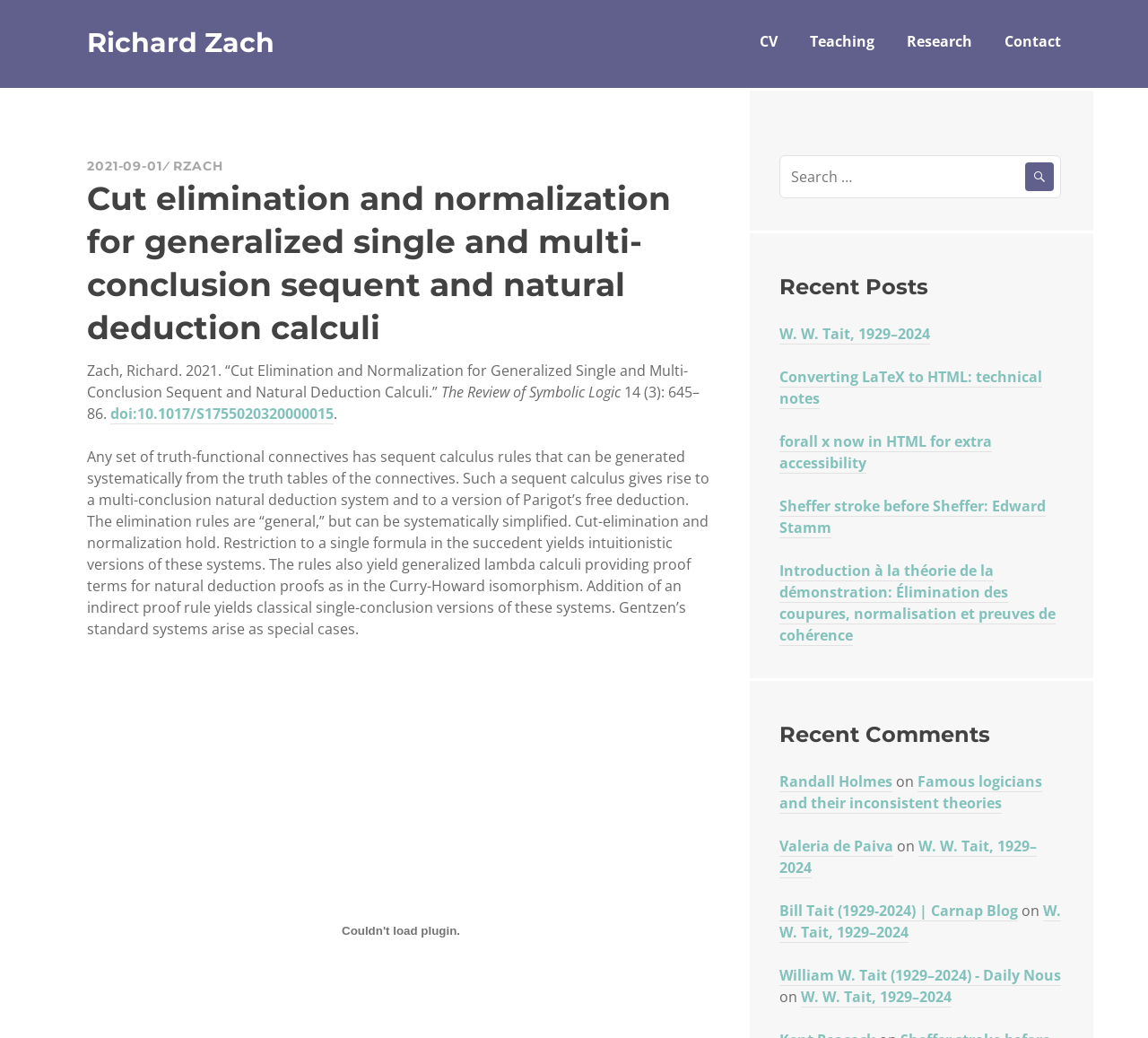Please identify the bounding box coordinates of the clickable region that I should interact with to perform the following instruction: "Click on the author's name". The coordinates should be expressed as four float numbers between 0 and 1, i.e., [left, top, right, bottom].

[0.076, 0.025, 0.239, 0.057]